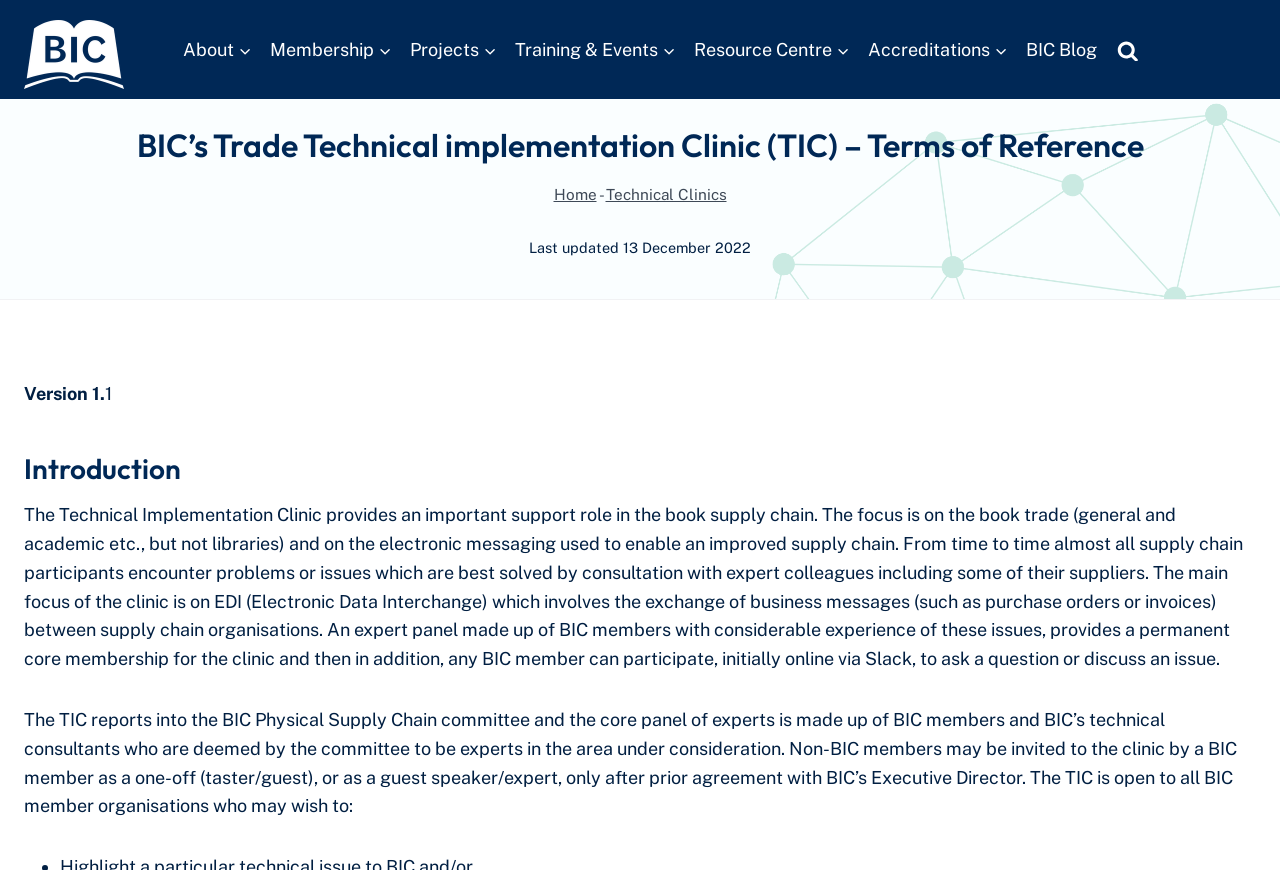Craft a detailed narrative of the webpage's structure and content.

The webpage is about BIC's Trade Technical Implementation Clinic (TIC) - Terms of Reference. At the top left corner, there is a BIC logo, which is an image. Below the logo, there is a primary navigation menu with 8 links: About, Membership, Projects, Training & Events, Resource Centre, Accreditations, and BIC Blog. Each link has a corresponding button for a child menu.

On the top right corner, there is a search form button. Below the navigation menu, there is a heading that displays the title of the webpage. Underneath the heading, there is a breadcrumbs navigation menu with links to Home and Technical Clinics.

The main content of the webpage starts with a heading "Introduction" followed by a paragraph of text that describes the Technical Implementation Clinic. The text explains the clinic's role in the book supply chain, its focus on EDI, and how it operates. Below this paragraph, there is another paragraph of text that describes the clinic's reporting structure and membership rules.

At the bottom left corner, there is a note indicating that the webpage was last updated on 13 December 2022, with a version number "Version 1.1".